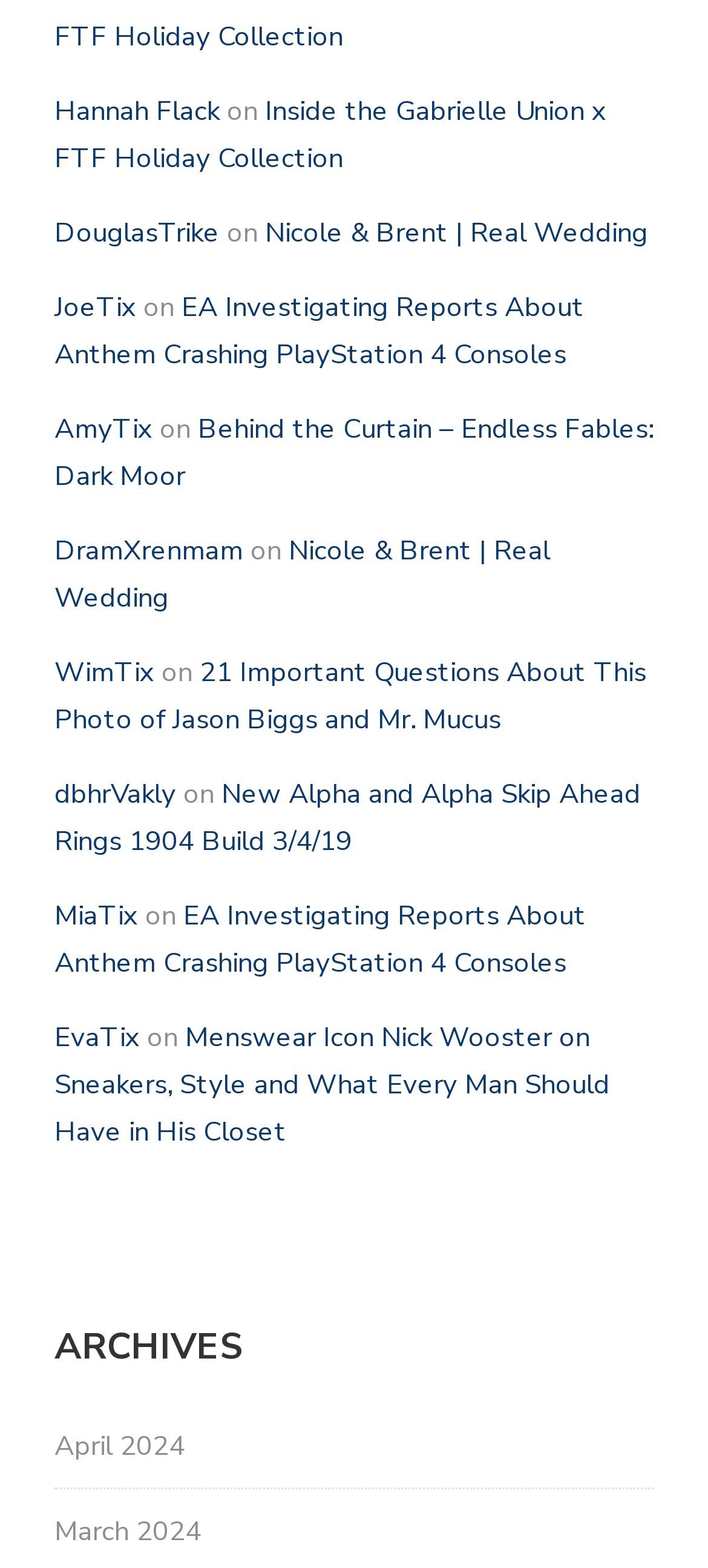Predict the bounding box for the UI component with the following description: "Hannah Flack".

[0.077, 0.059, 0.31, 0.082]